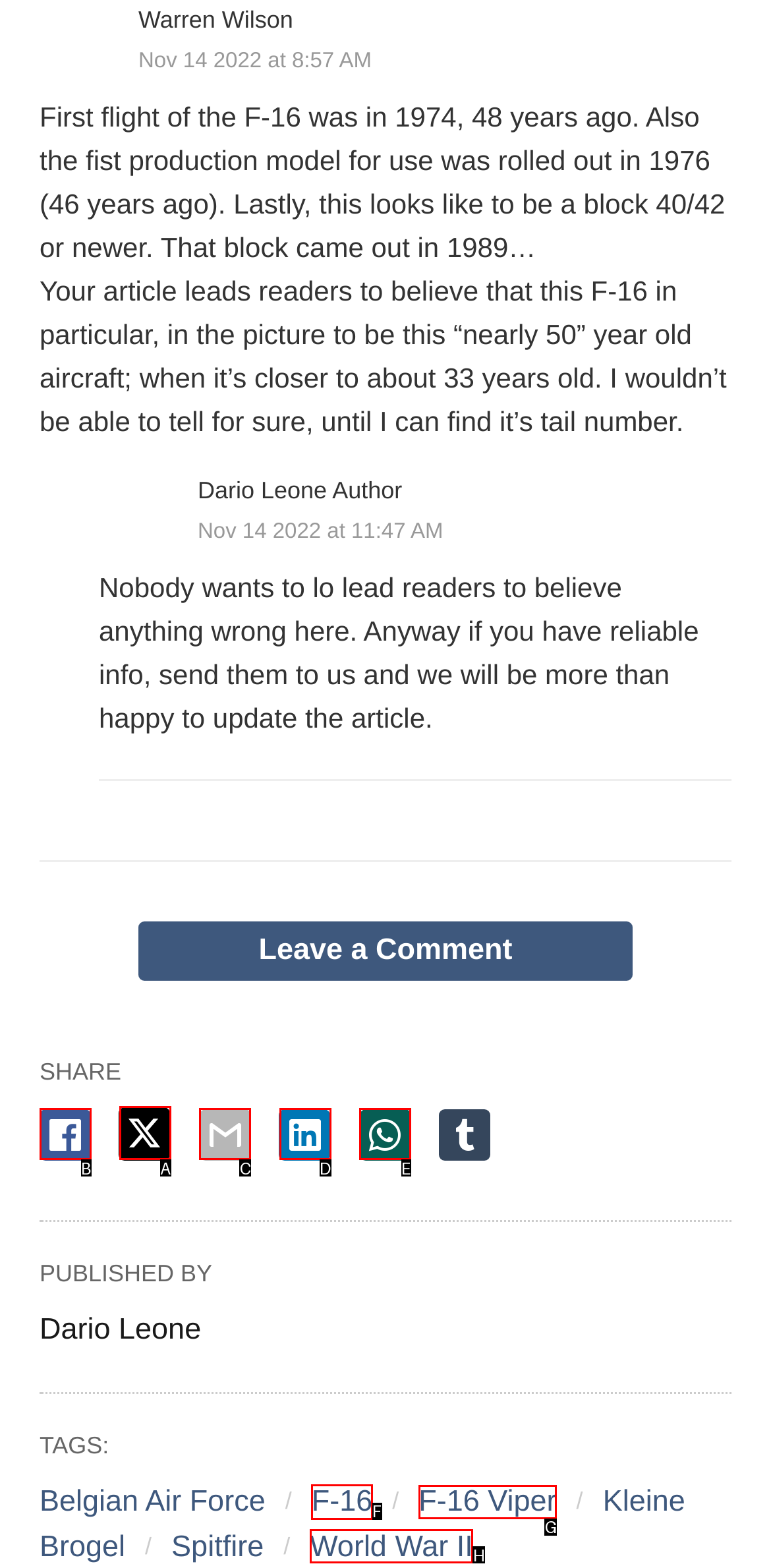Determine which HTML element to click to execute the following task: Read more about the F-16 Answer with the letter of the selected option.

F